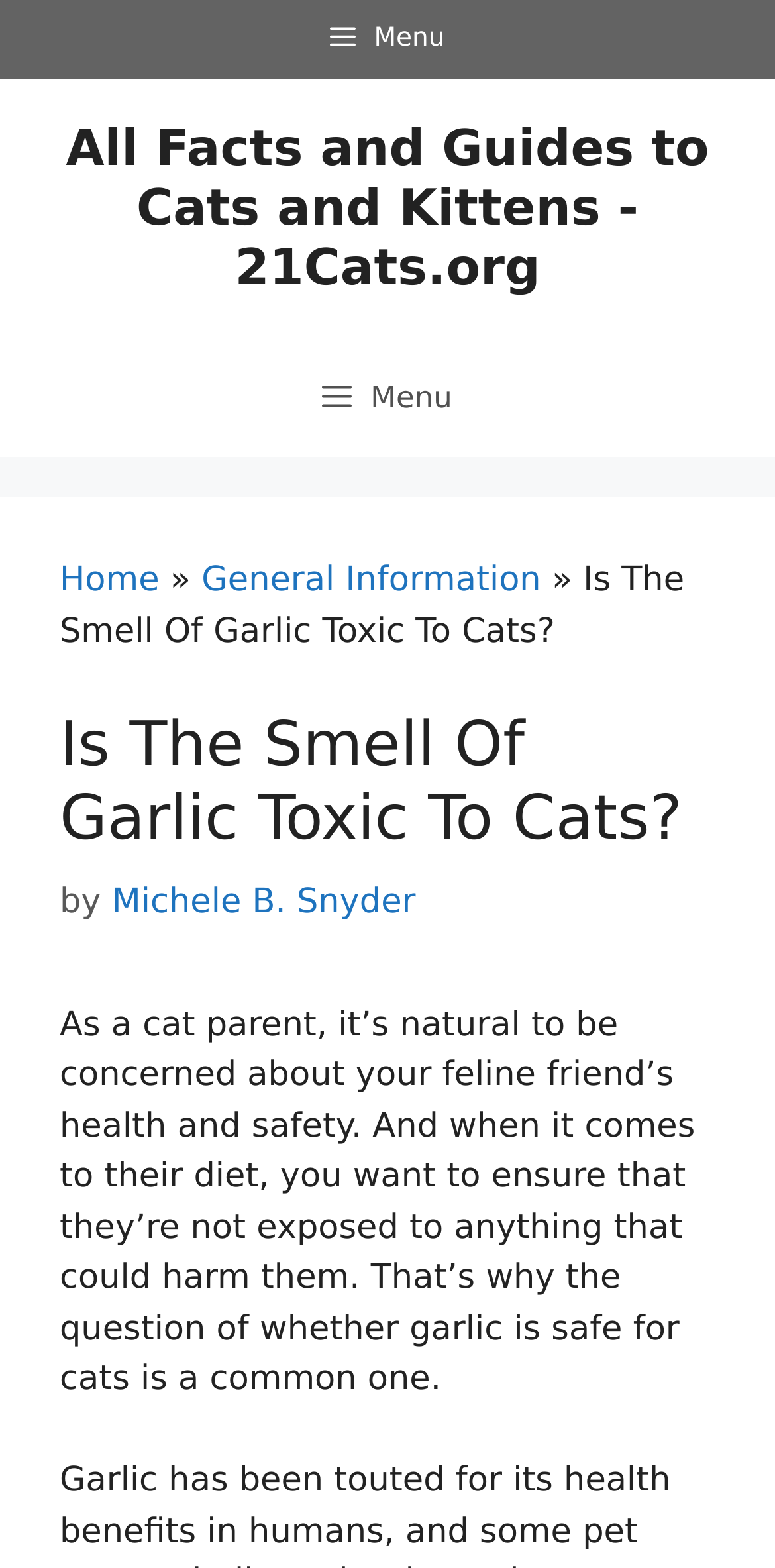Identify the bounding box of the UI element described as follows: "Michele B. Snyder". Provide the coordinates as four float numbers in the range of 0 to 1 [left, top, right, bottom].

[0.144, 0.563, 0.536, 0.589]